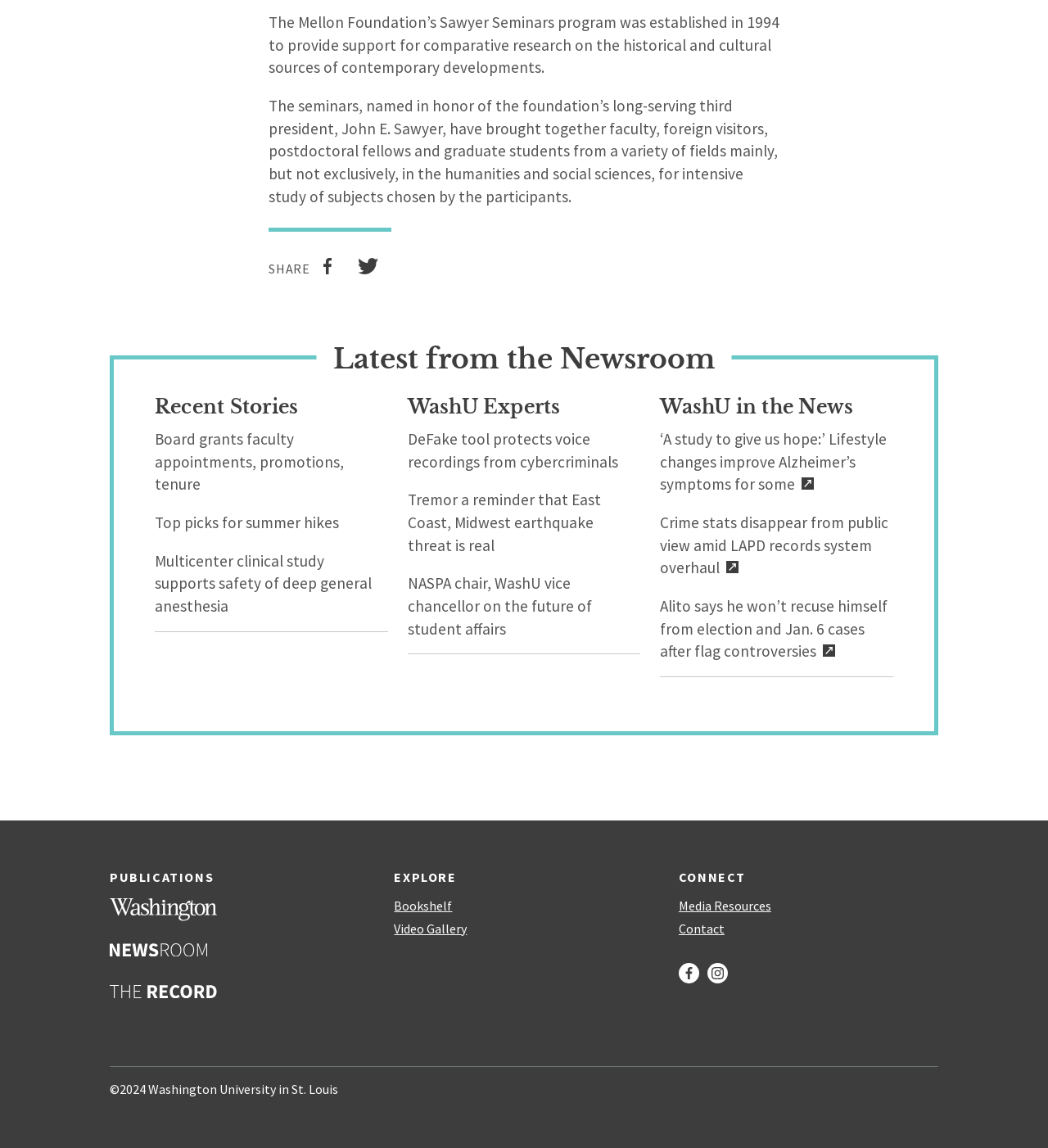Please specify the bounding box coordinates of the area that should be clicked to accomplish the following instruction: "Get more information about the kde-edu mailing list". The coordinates should consist of four float numbers between 0 and 1, i.e., [left, top, right, bottom].

None